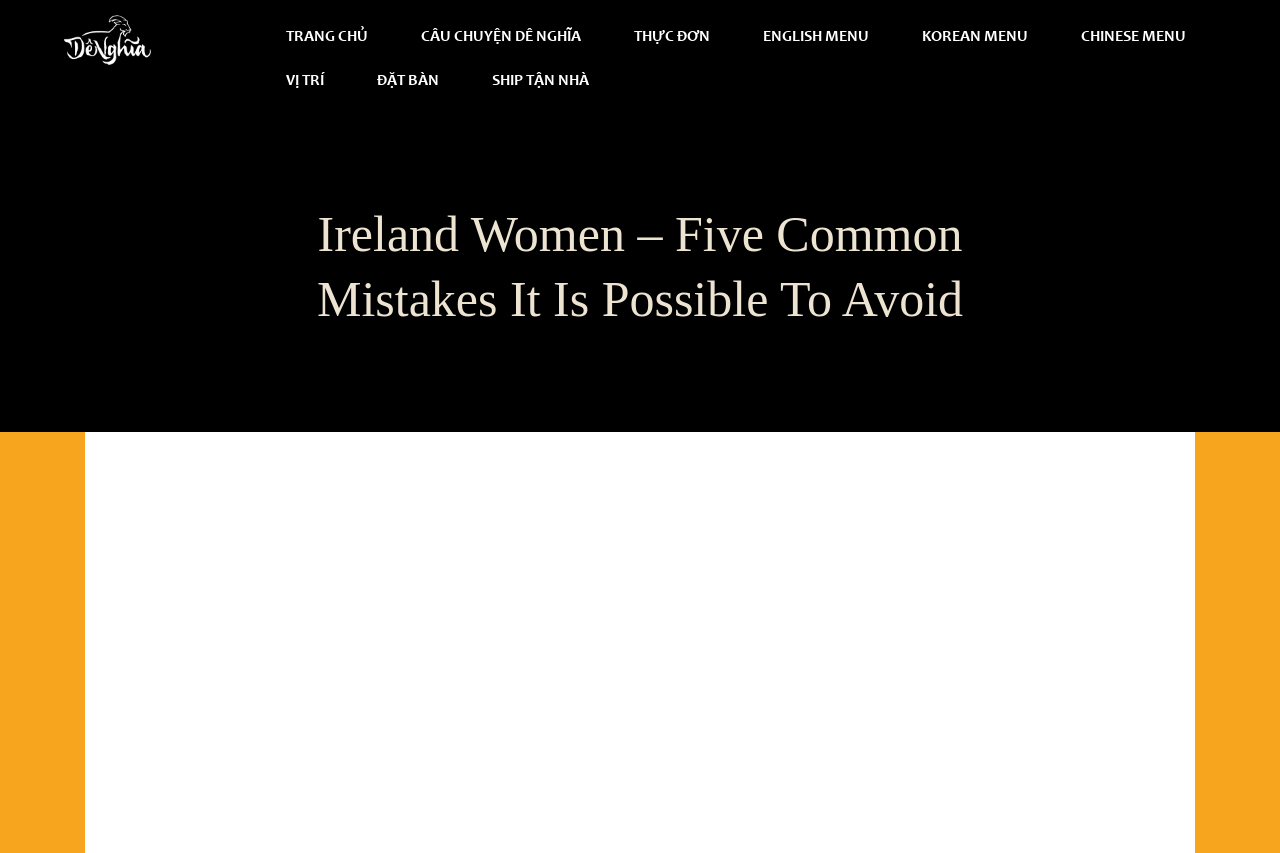Please provide a detailed answer to the question below based on the screenshot: 
What is the purpose of the 'ĐẶT BÀN' link?

The 'ĐẶT BÀN' link is located in the top navigation bar, and its purpose is to allow users to book a table, likely for a restaurant or a similar establishment.